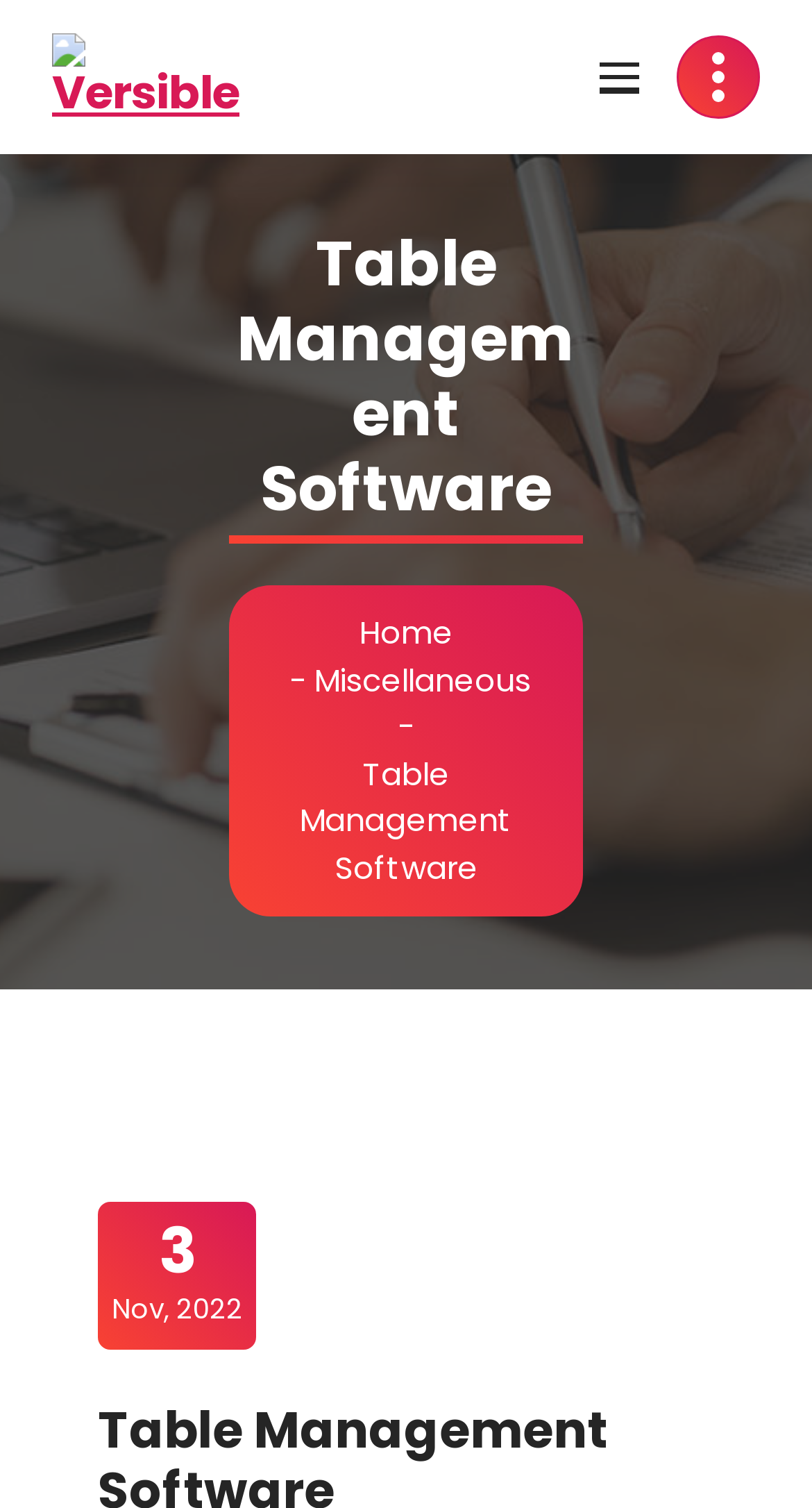How many navigation links are present at the top?
Look at the screenshot and respond with a single word or phrase.

2